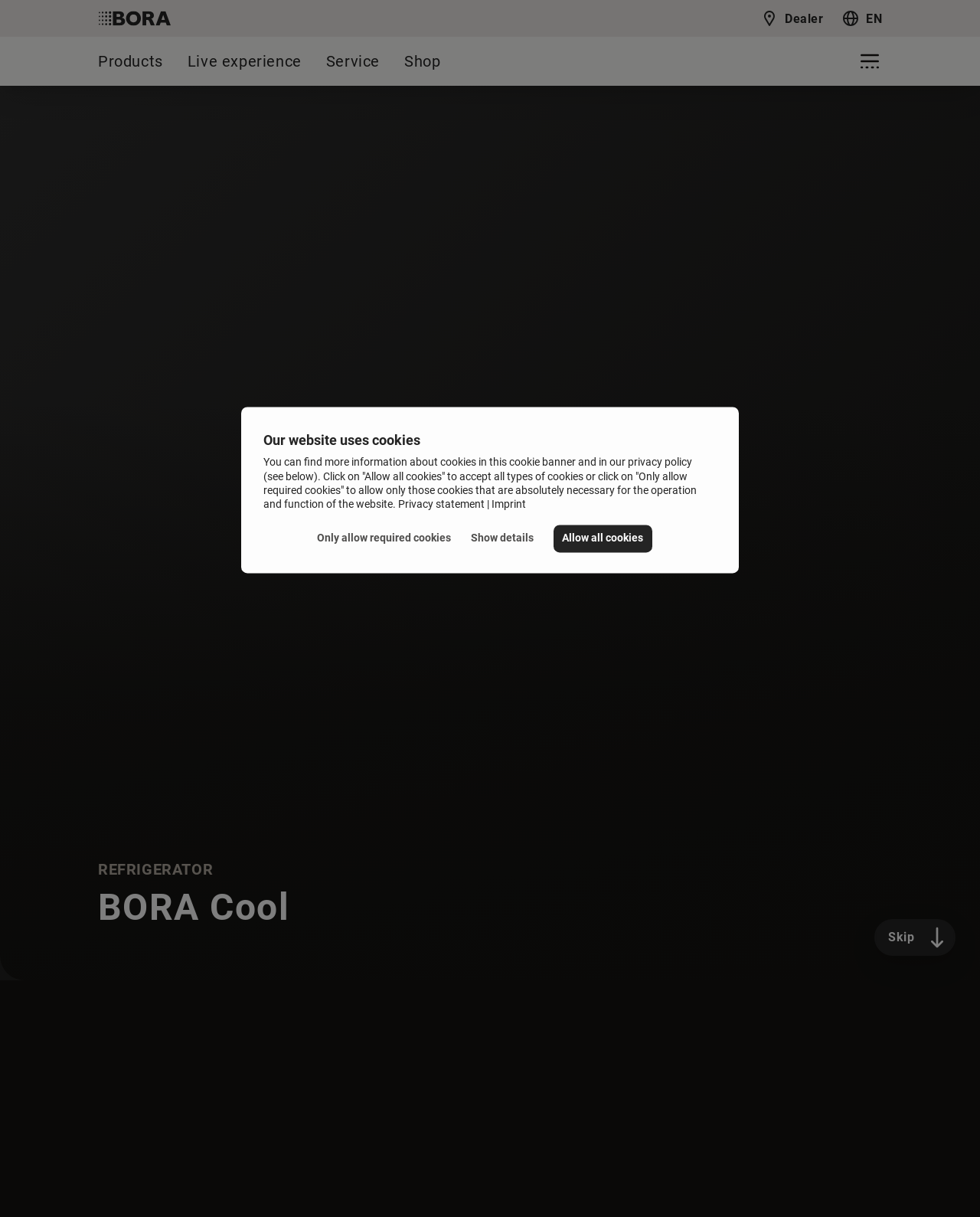Please locate the bounding box coordinates of the region I need to click to follow this instruction: "Select the 'EN' language".

[0.859, 0.007, 0.9, 0.023]